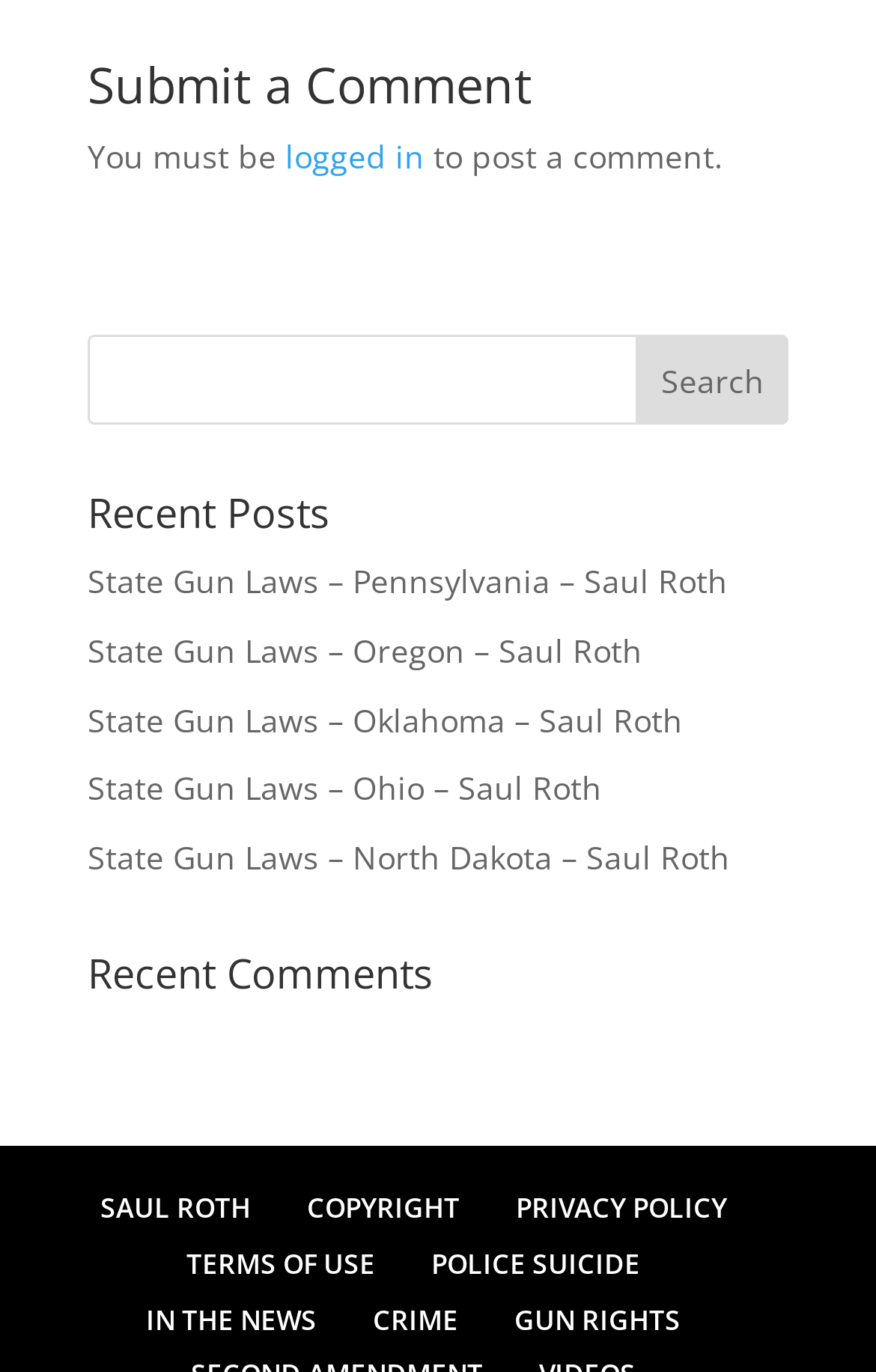What type of posts are listed?
Use the image to answer the question with a single word or phrase.

State Gun Laws